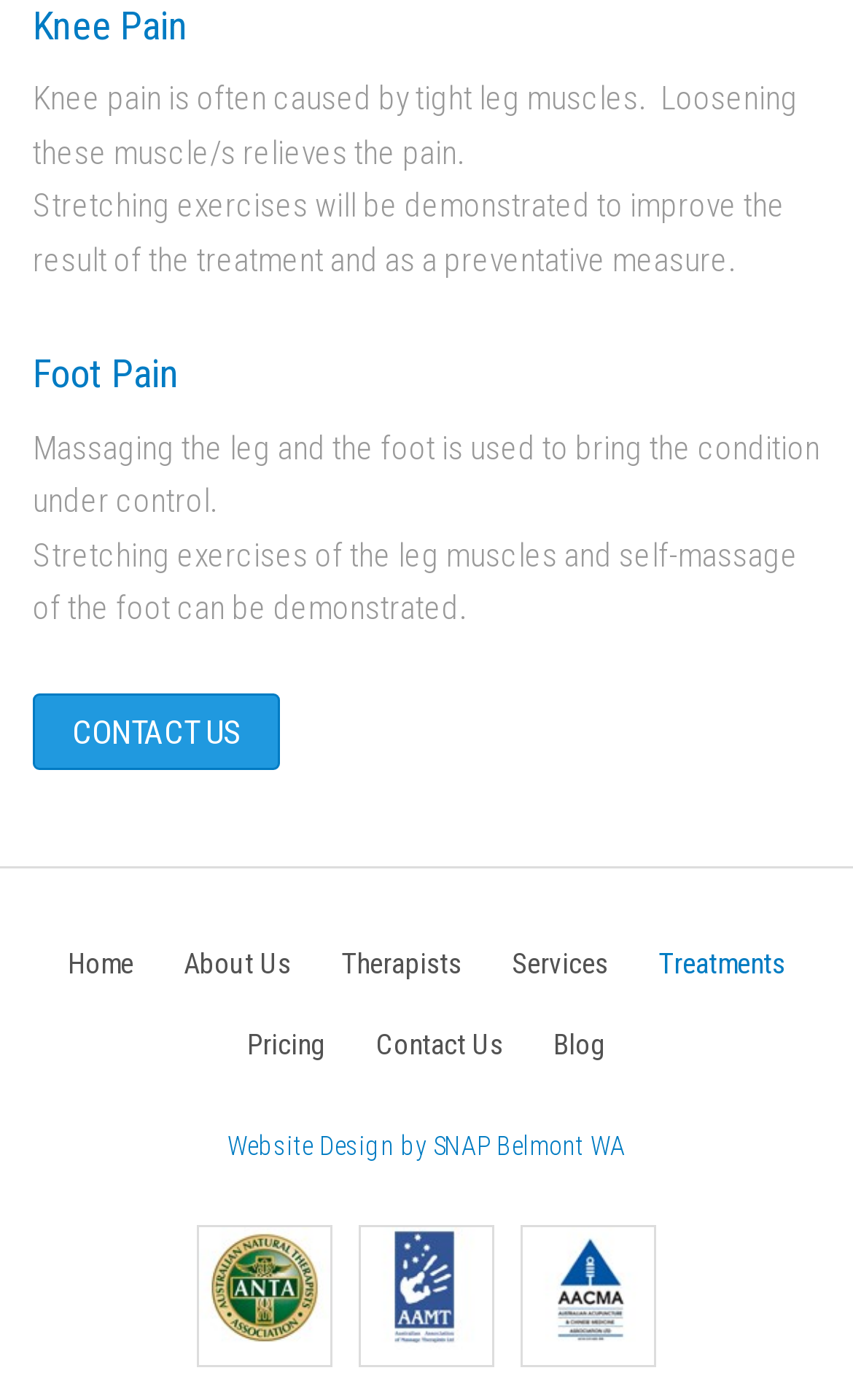Identify the bounding box of the UI element described as follows: "Treatments". Provide the coordinates as four float numbers in the range of 0 to 1 [left, top, right, bottom].

[0.746, 0.666, 0.946, 0.713]